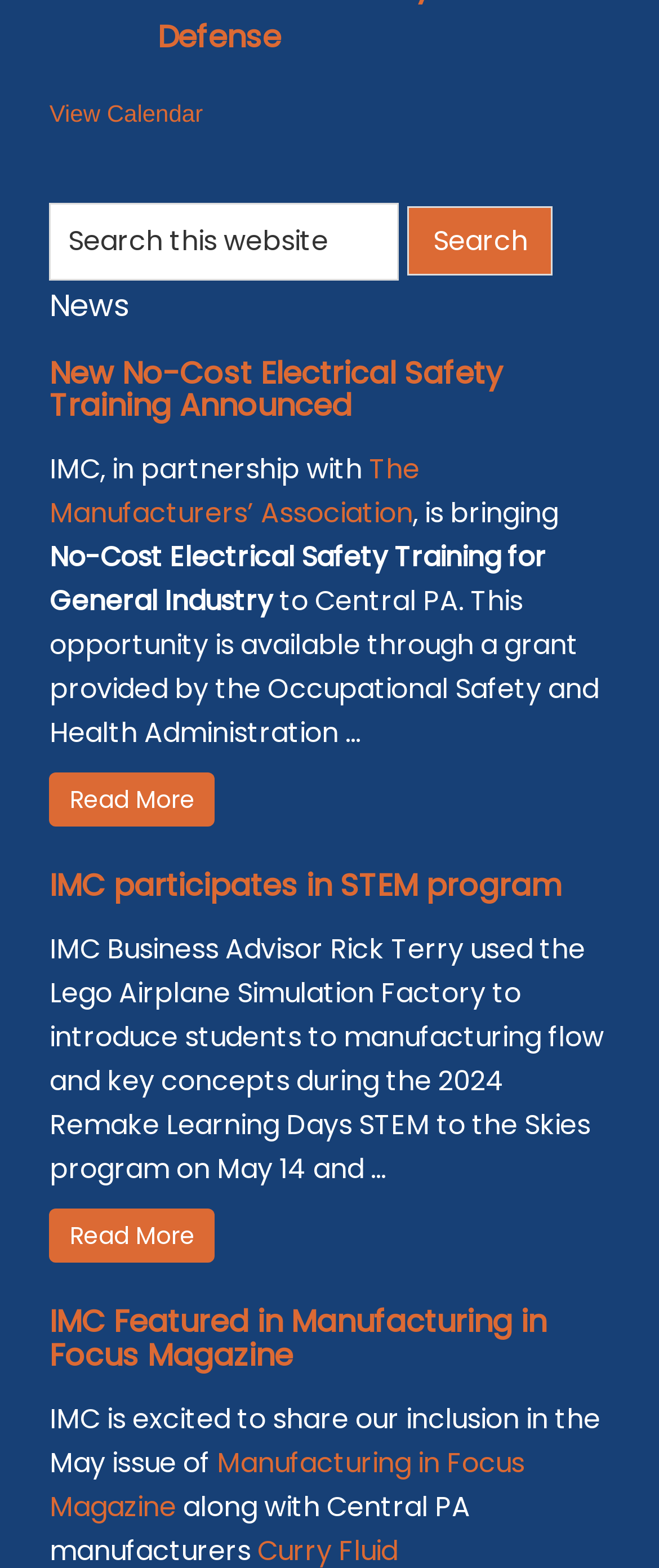Could you locate the bounding box coordinates for the section that should be clicked to accomplish this task: "Read more about New No-Cost Electrical Safety Training Announced".

[0.075, 0.14, 0.762, 0.188]